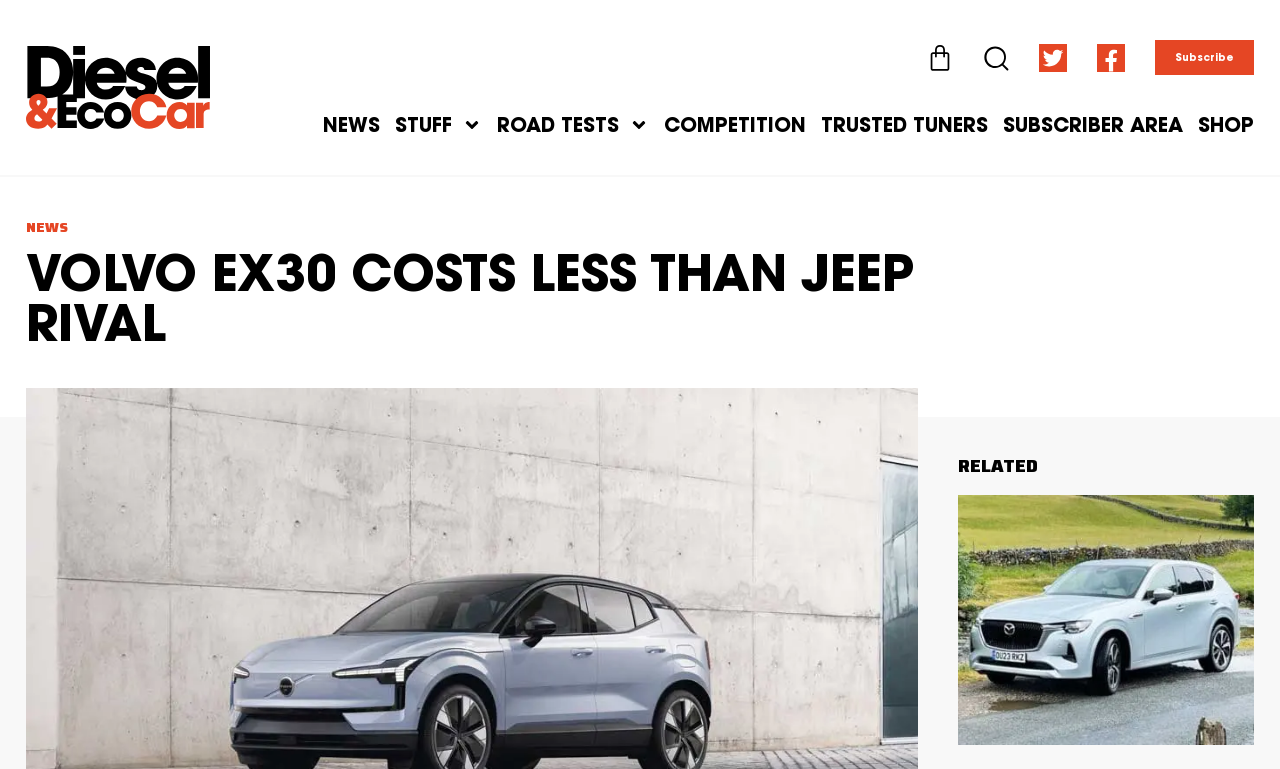Locate the bounding box coordinates of the element's region that should be clicked to carry out the following instruction: "View STUFF menu". The coordinates need to be four float numbers between 0 and 1, i.e., [left, top, right, bottom].

[0.309, 0.15, 0.377, 0.176]